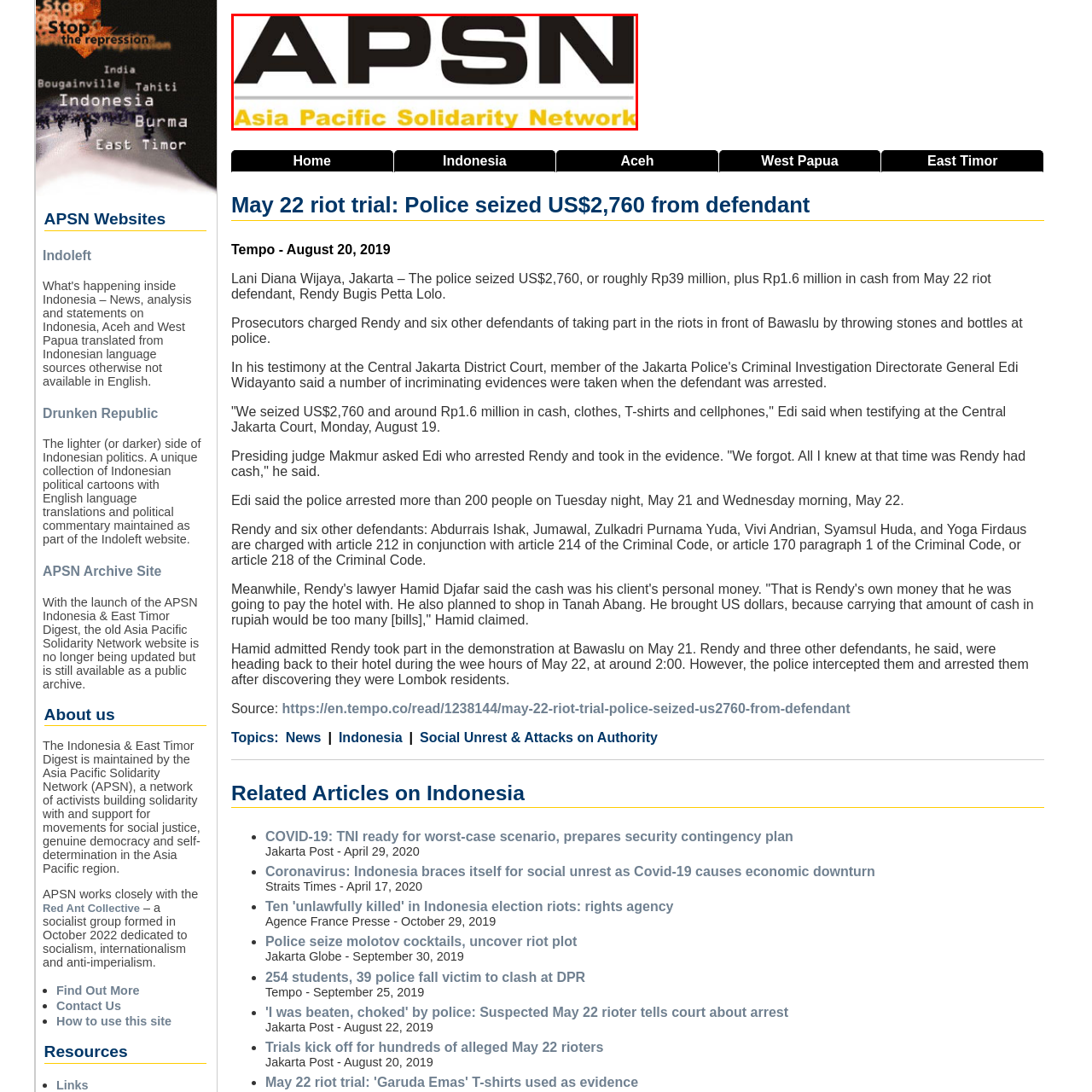Examine the image within the red boundary and respond with a single word or phrase to the question:
What does the logo symbolize?

Solidarity and support